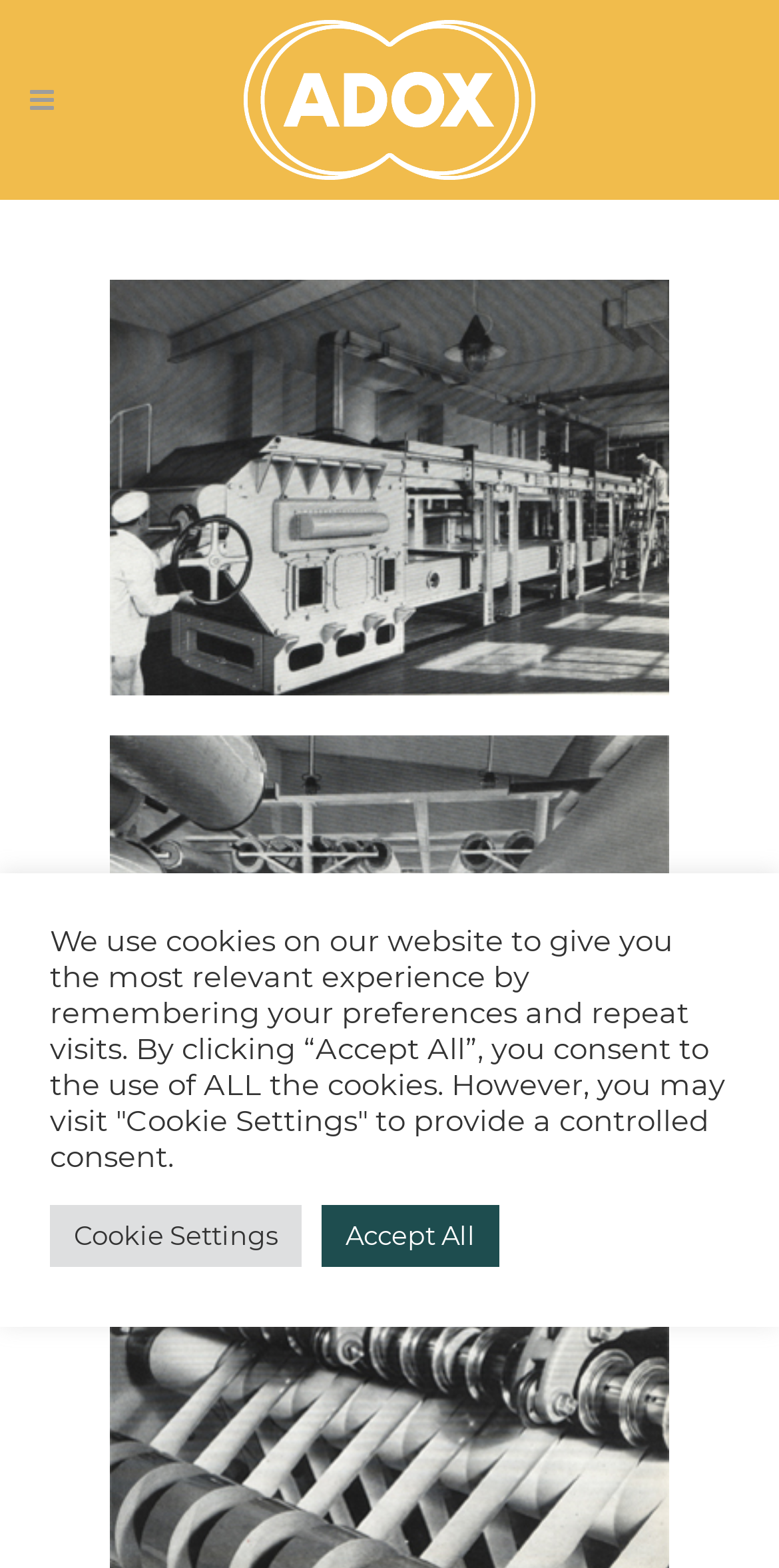How many buttons are there in the cookie section?
Using the image as a reference, deliver a detailed and thorough answer to the question.

In the cookie section, there are two buttons: 'Cookie Settings' and 'Accept All', which are located at the bottom of the webpage.